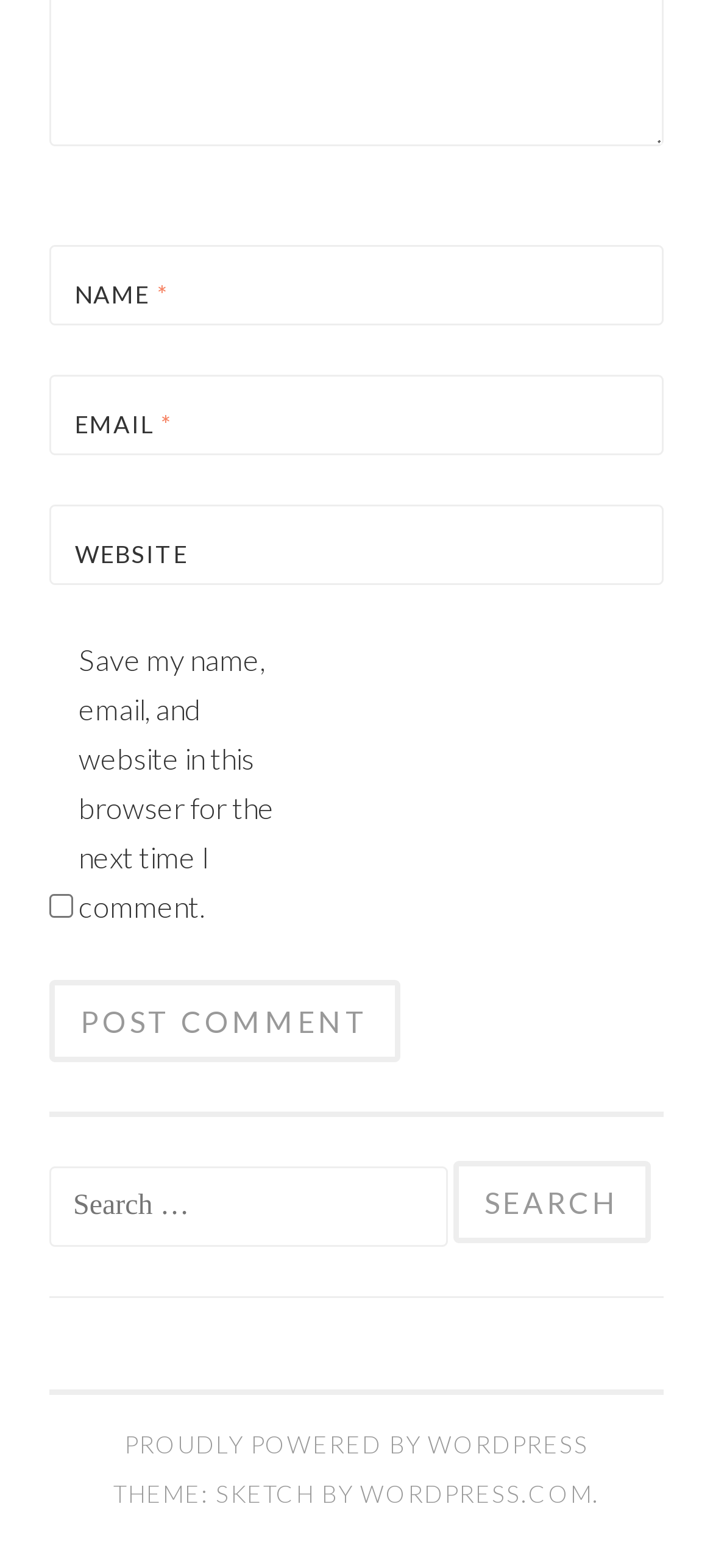Can you show the bounding box coordinates of the region to click on to complete the task described in the instruction: "Input your email"?

[0.069, 0.239, 0.931, 0.29]